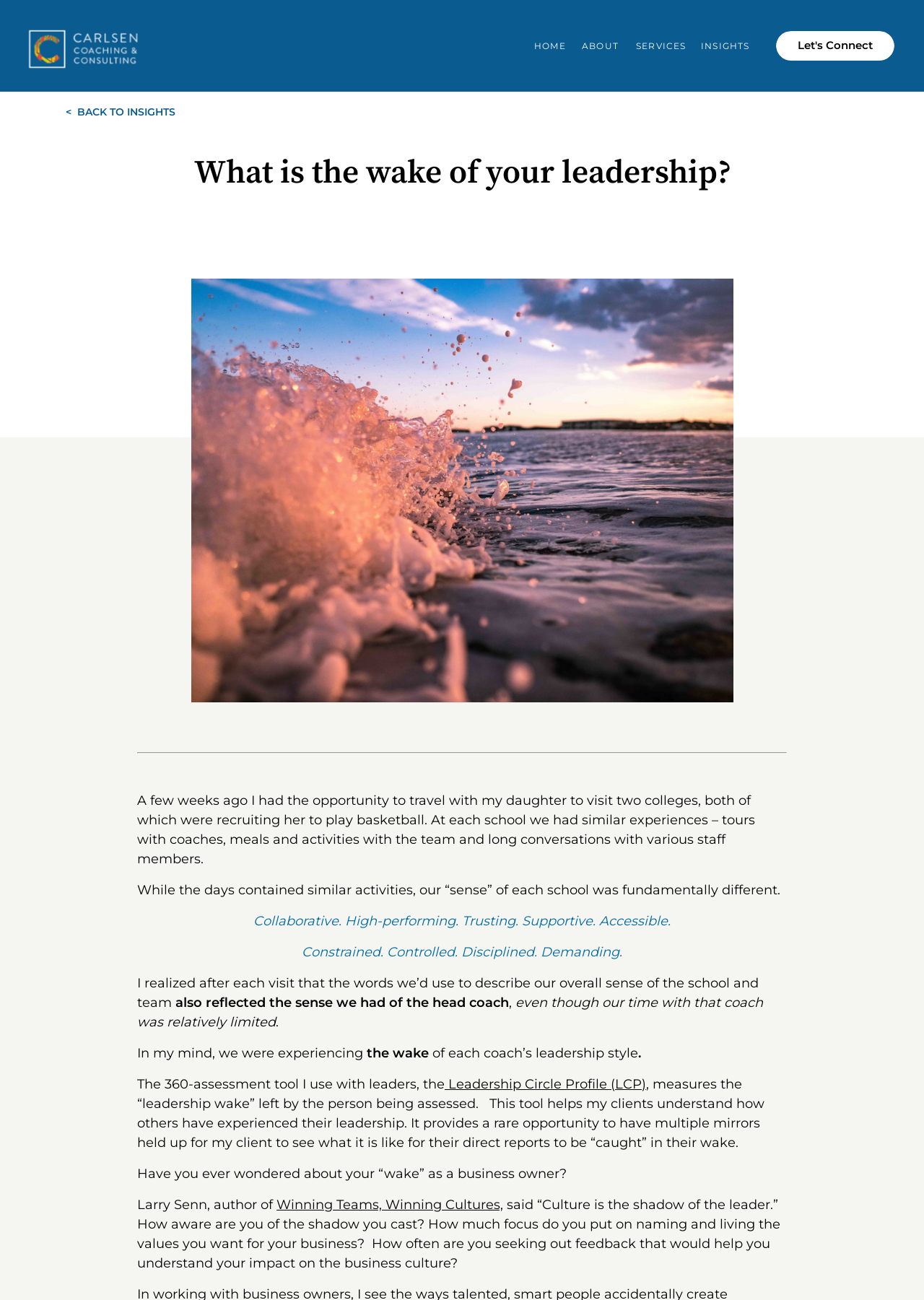Find the bounding box coordinates for the element that must be clicked to complete the instruction: "Click on SERVICES". The coordinates should be four float numbers between 0 and 1, indicated as [left, top, right, bottom].

[0.688, 0.031, 0.743, 0.039]